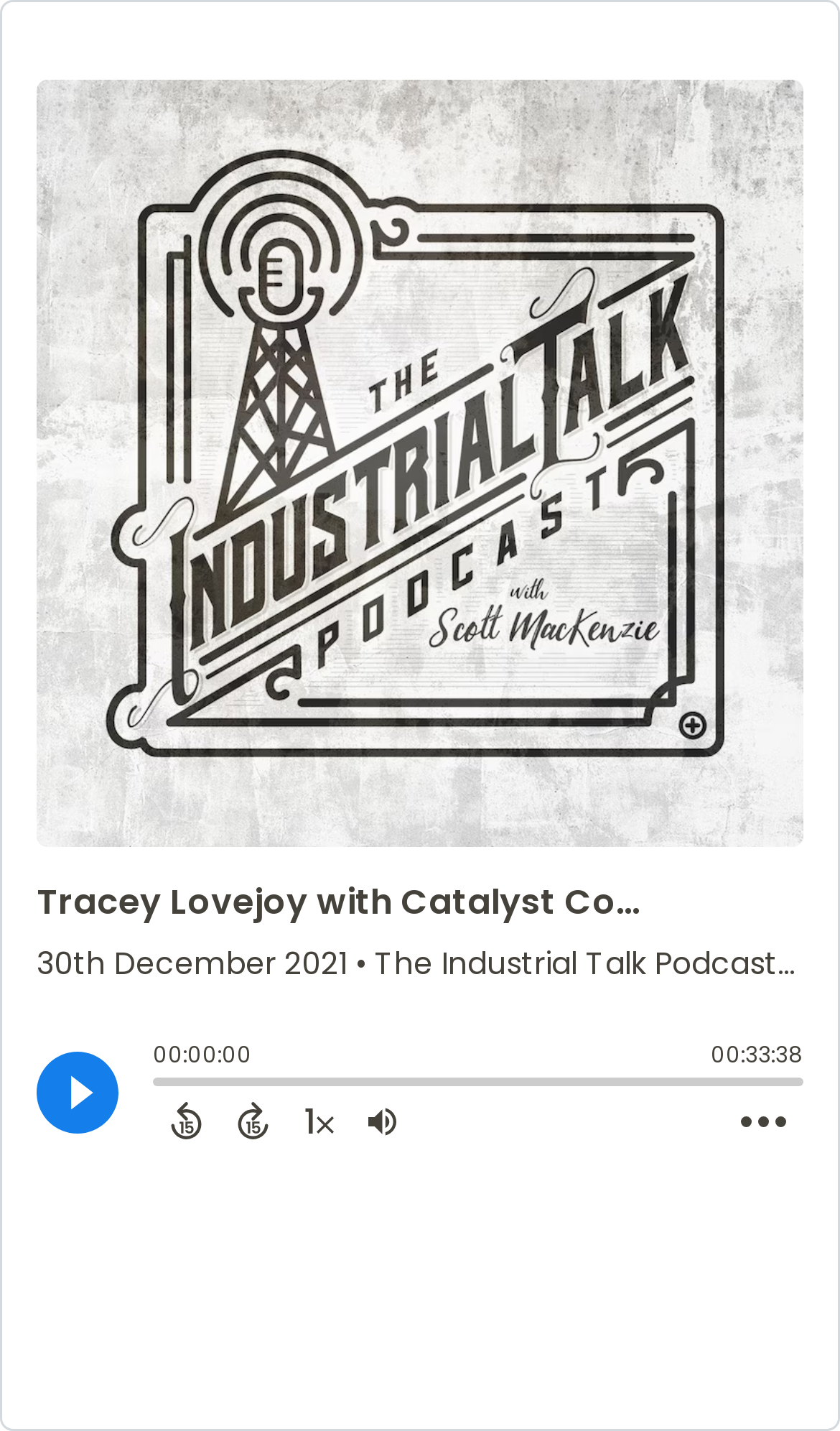What is the function of the button with an image of a triangle?
Using the image as a reference, give a one-word or short phrase answer.

Play